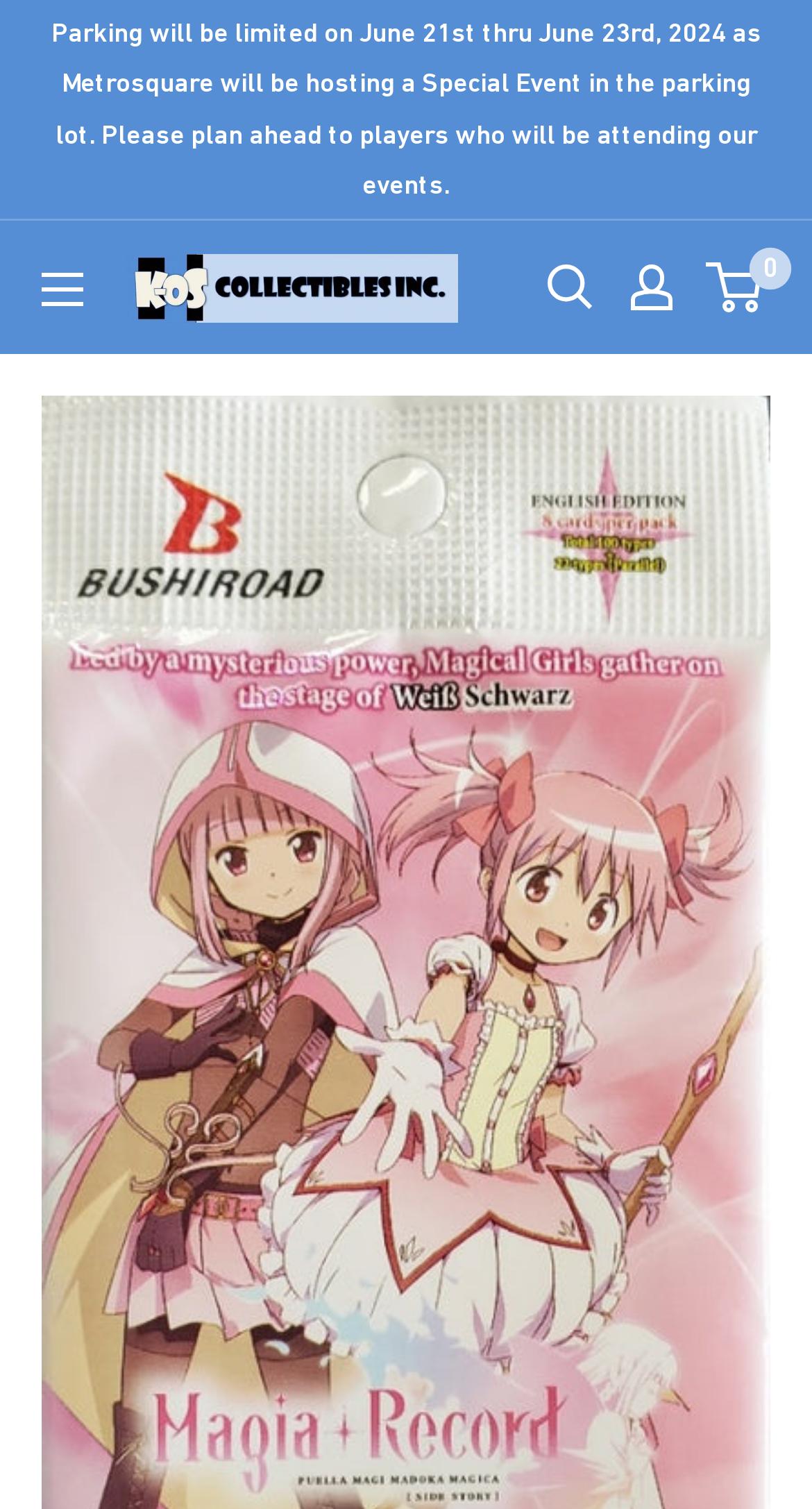How many items are in the mini-cart?
Analyze the screenshot and provide a detailed answer to the question.

The link with the text '0' is associated with the mini-cart, indicating that there are currently 0 items in the mini-cart.